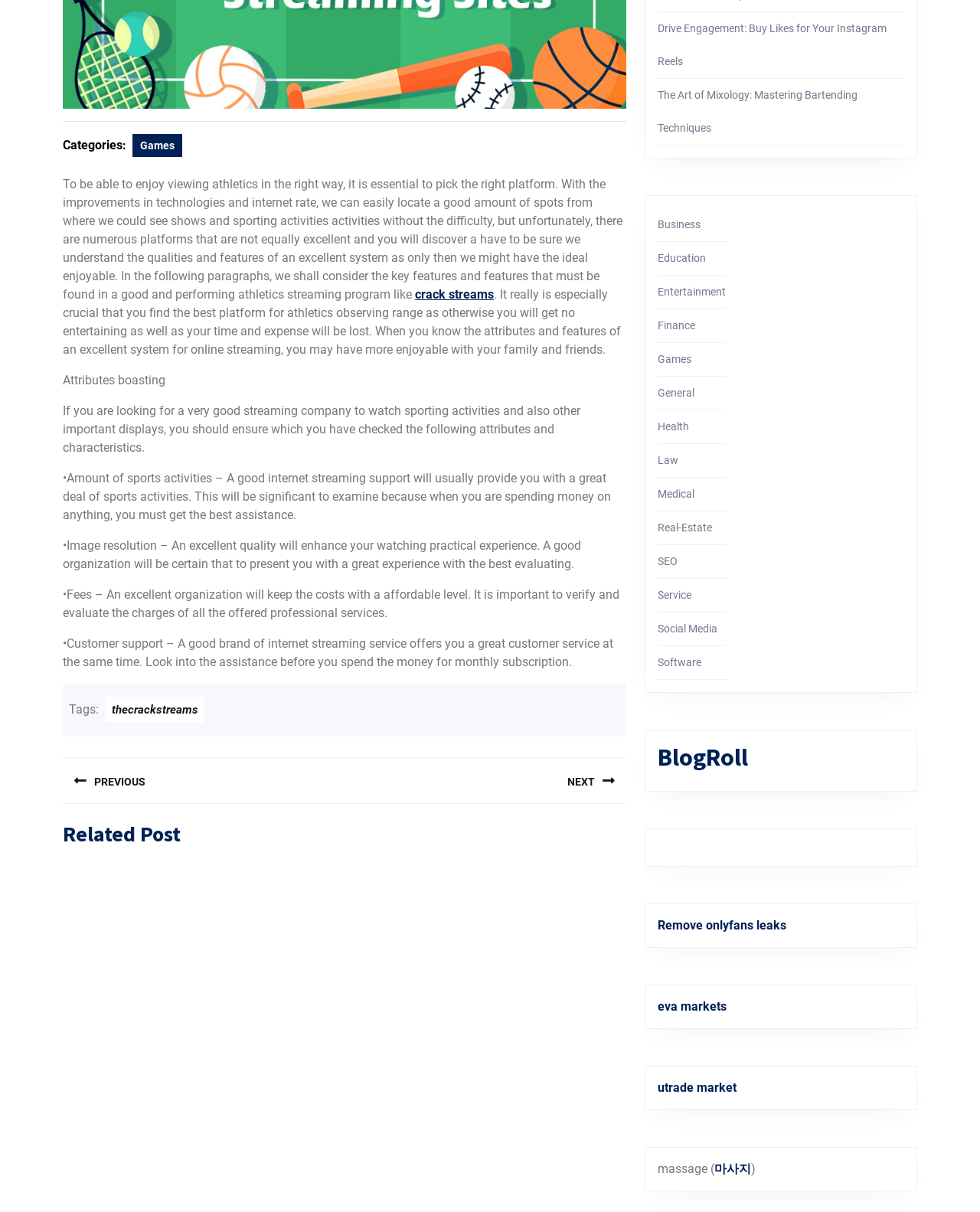Find the UI element described as: "Remove onlyfans leaks" and predict its bounding box coordinates. Ensure the coordinates are four float numbers between 0 and 1, [left, top, right, bottom].

[0.671, 0.757, 0.802, 0.769]